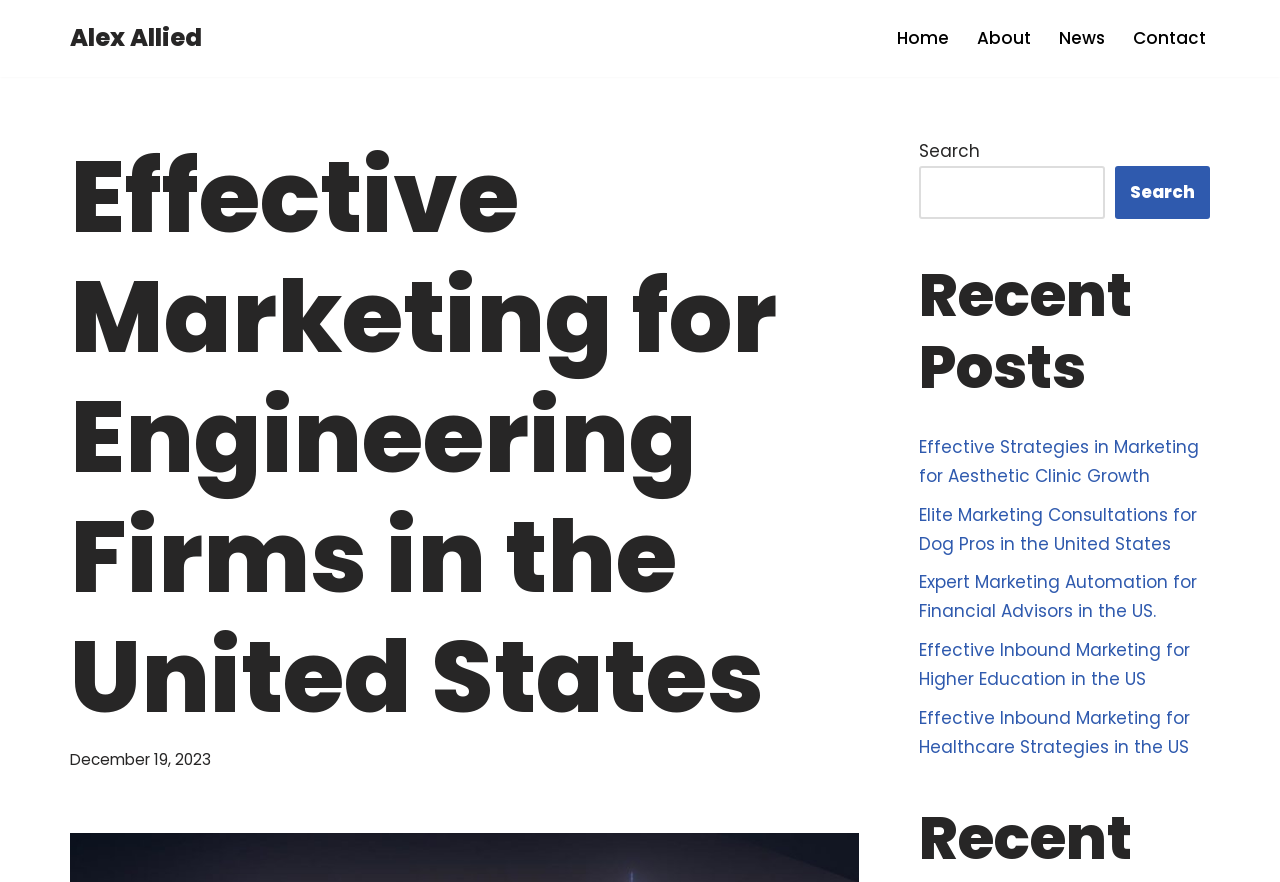Determine the bounding box coordinates of the clickable element necessary to fulfill the instruction: "Read the article about 501(c)(3) Organizations". Provide the coordinates as four float numbers within the 0 to 1 range, i.e., [left, top, right, bottom].

None